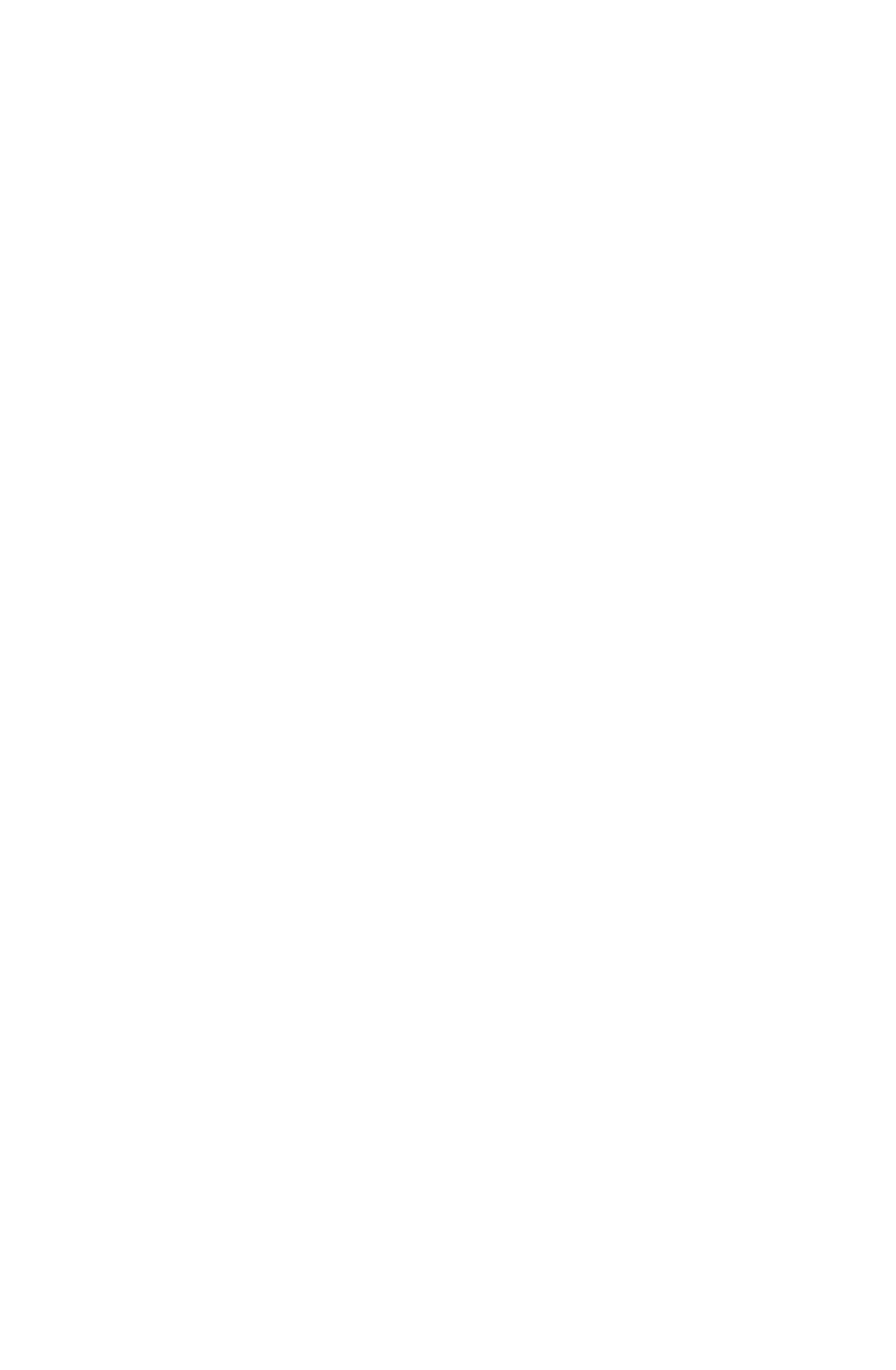Based on the element description 沪ICP备13005807号-1© 2024 MICHAEL KORS, identify the bounding box of the UI element in the given webpage screenshot. The coordinates should be in the format (top-left x, top-left y, bottom-right x, bottom-right y) and must be between 0 and 1.

[0.0, 0.823, 1.0, 0.888]